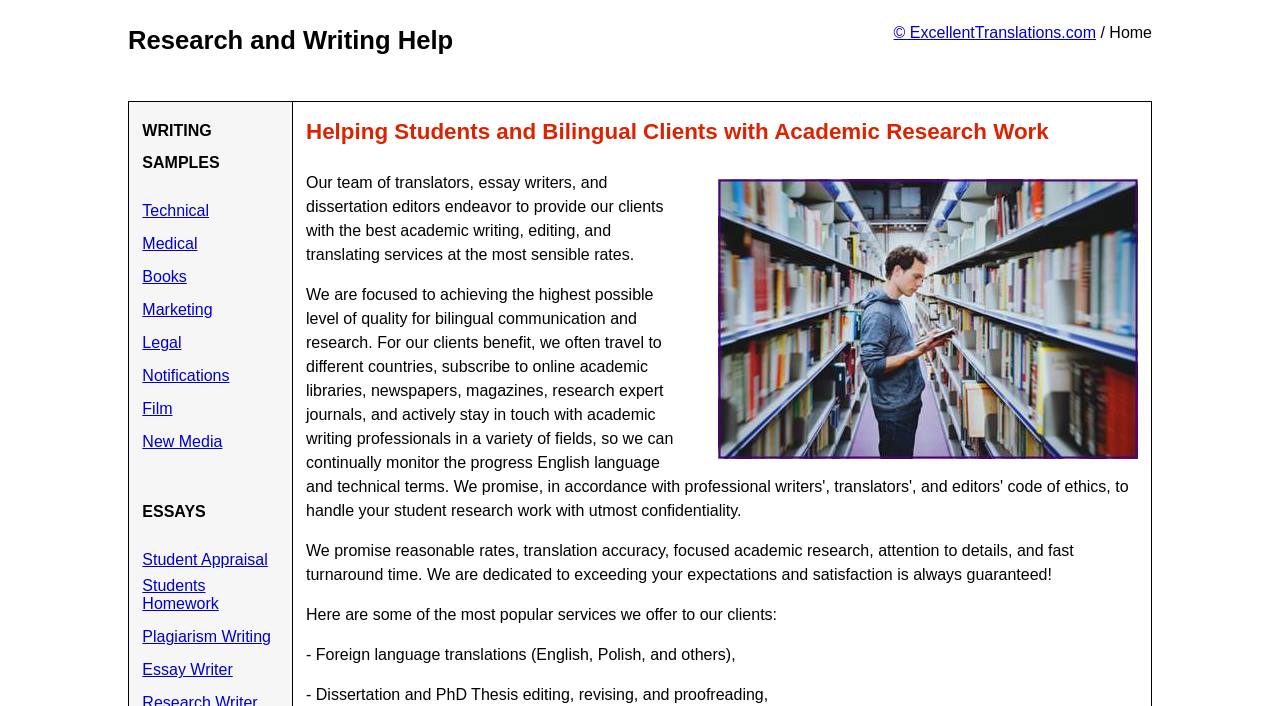Specify the bounding box coordinates of the area that needs to be clicked to achieve the following instruction: "Enter business email".

None